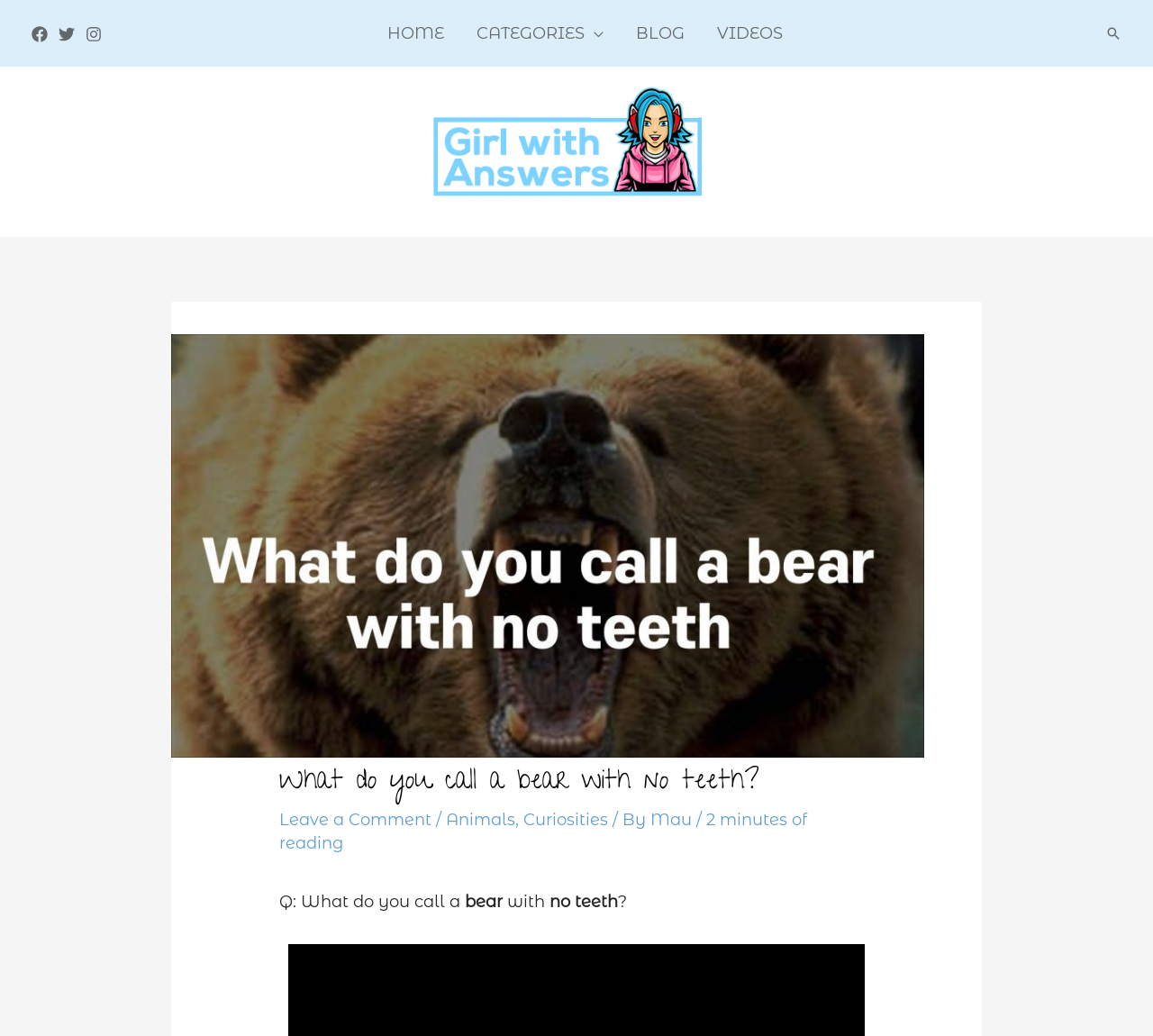Can you look at the image and give a comprehensive answer to the question:
What is the name of the website?

The name of the website can be found in the link element with the text 'GirlWithAnswers' and an image with the same name, located at the top of the webpage.